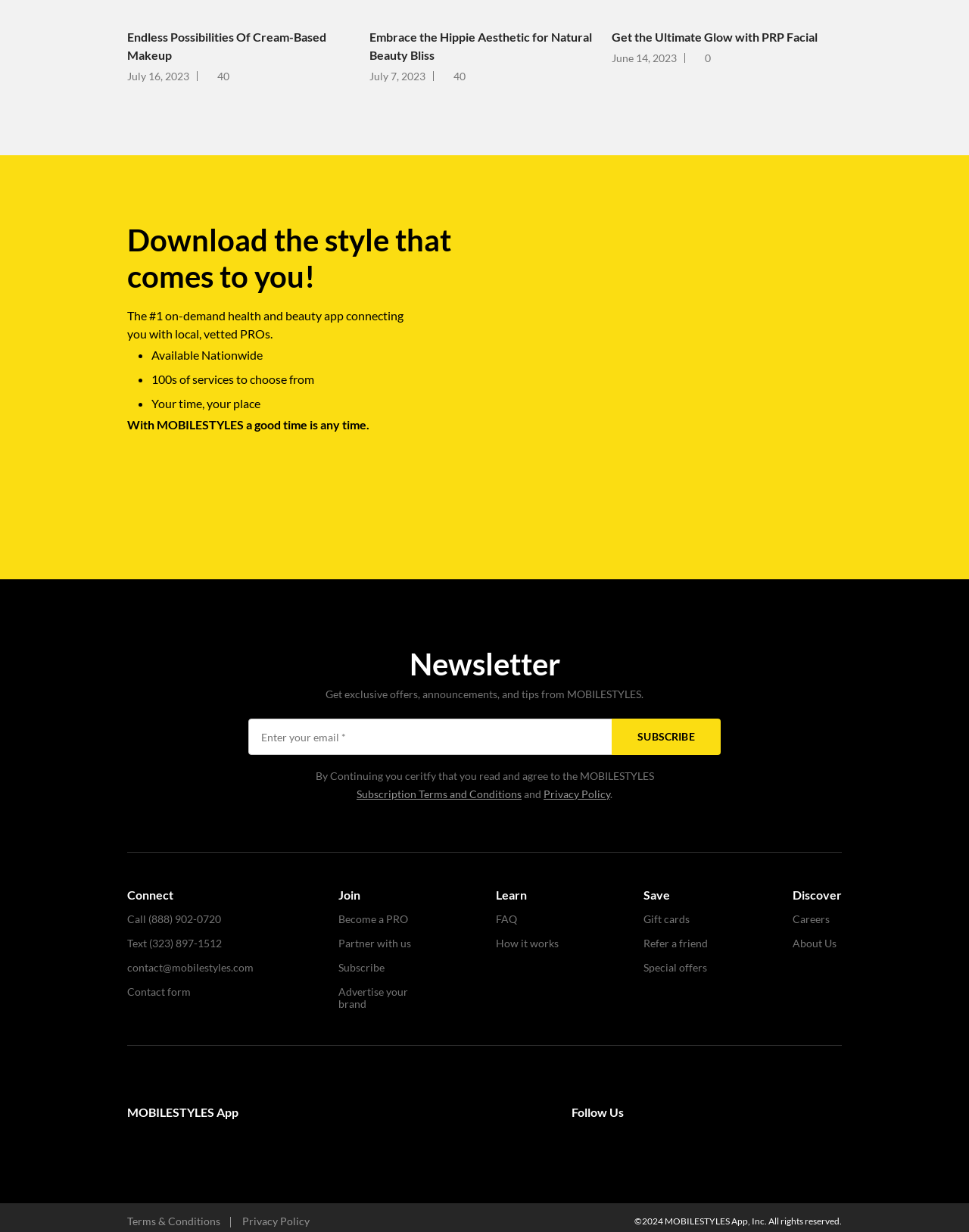Find and indicate the bounding box coordinates of the region you should select to follow the given instruction: "Call (888) 902-0720".

[0.131, 0.741, 0.228, 0.751]